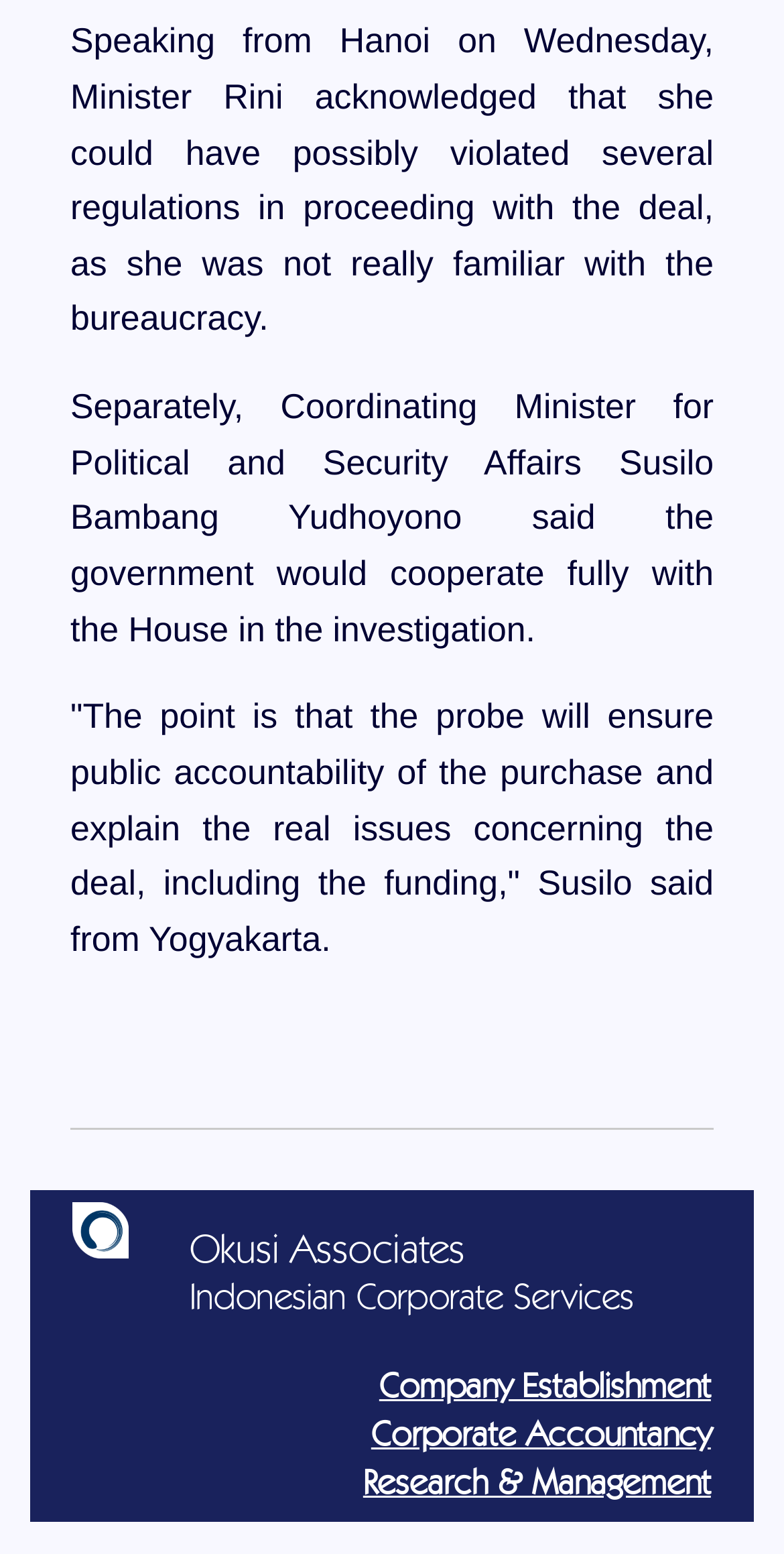What is the text above the separator?
Provide a concise answer using a single word or phrase based on the image.

News article